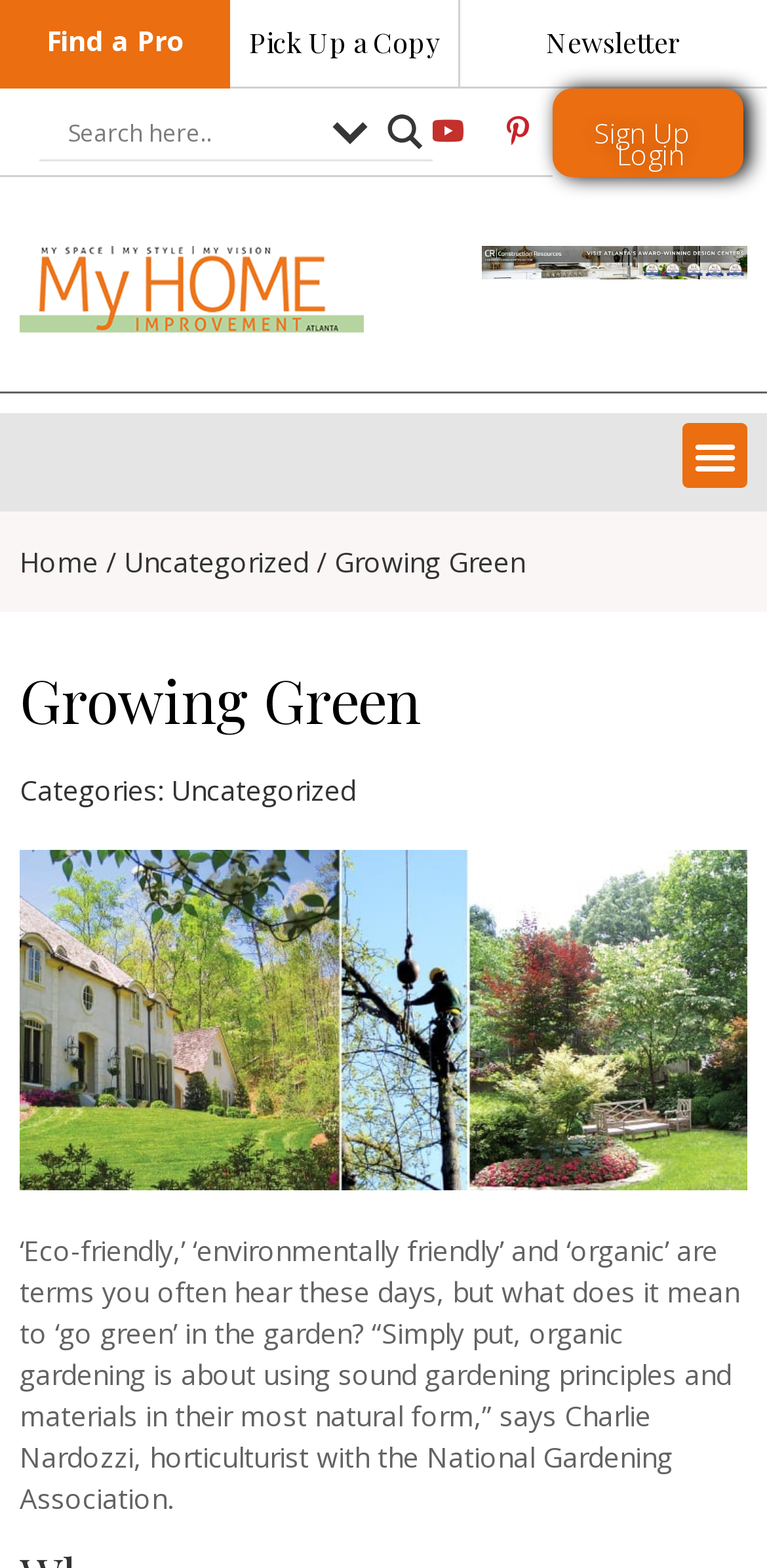What is the person in the image doing?
Please provide a comprehensive answer based on the information in the image.

I inferred this answer by looking at the image element with the description 'Men laying new hardwood flooring' which suggests that the person in the image is laying new hardwood flooring.